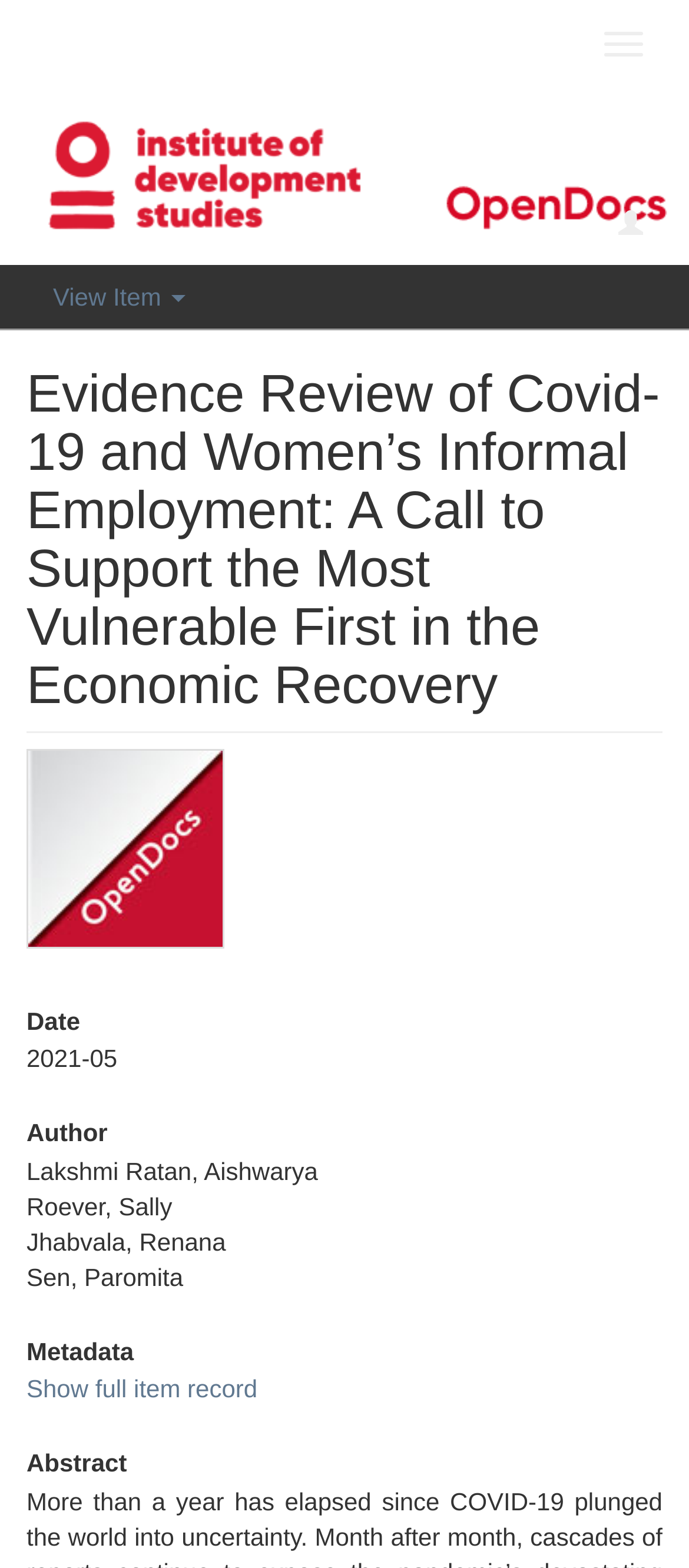How many authors are listed?
Using the image as a reference, give a one-word or short phrase answer.

4